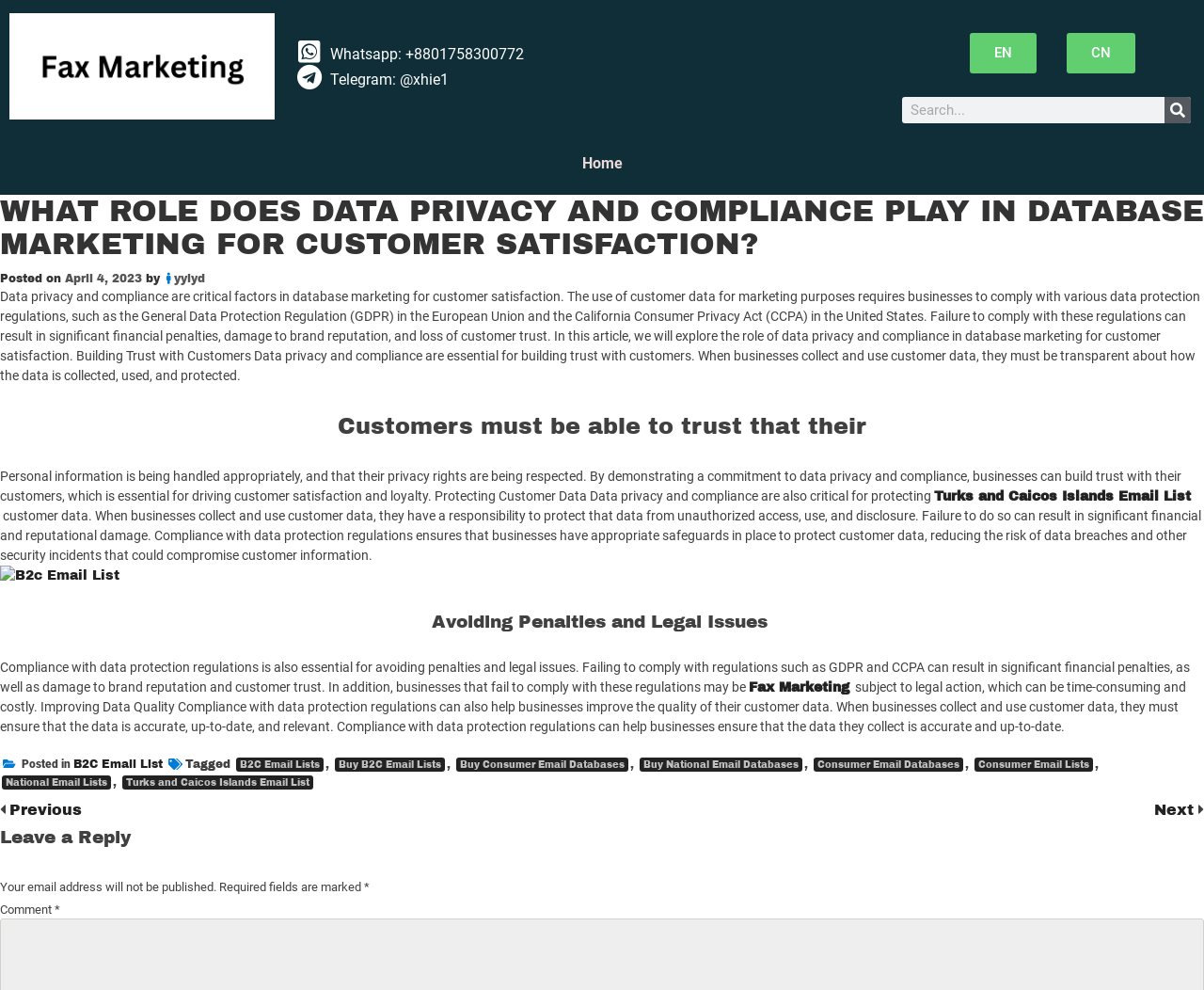Locate the bounding box coordinates of the element I should click to achieve the following instruction: "View the 'Home' page".

None